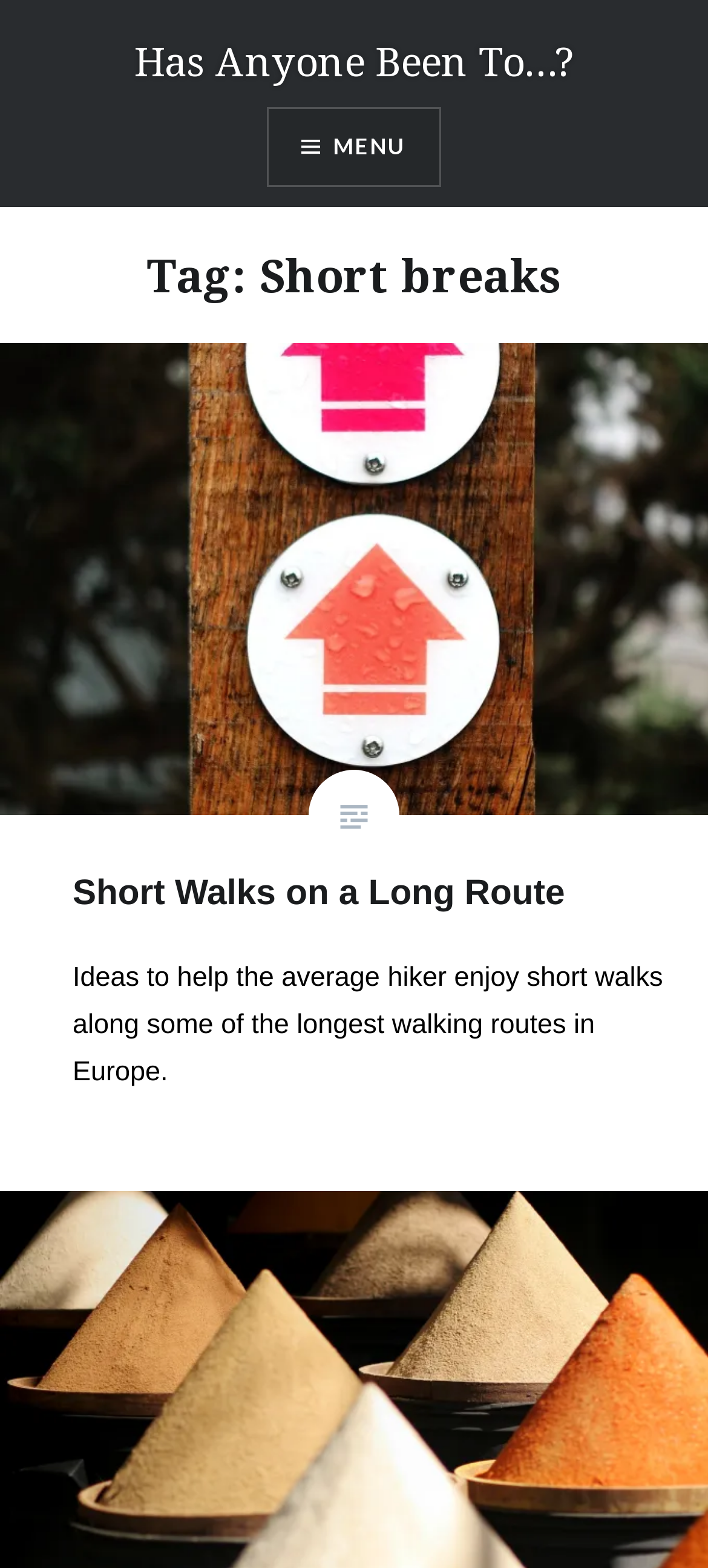What is the category of the current article?
Look at the screenshot and give a one-word or phrase answer.

Short breaks